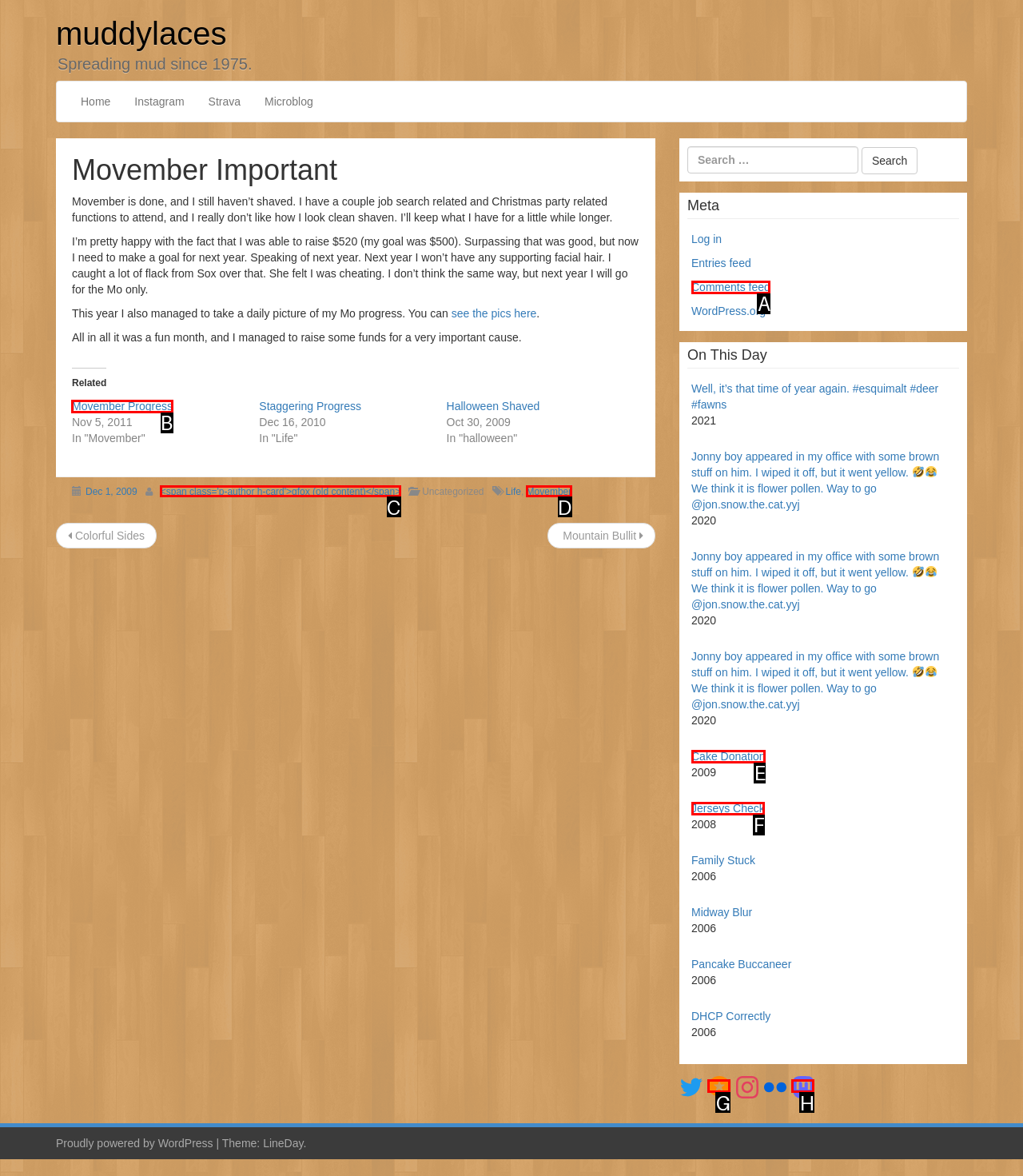Tell me which one HTML element I should click to complete the following task: Learn about Business Ethics Answer with the option's letter from the given choices directly.

None